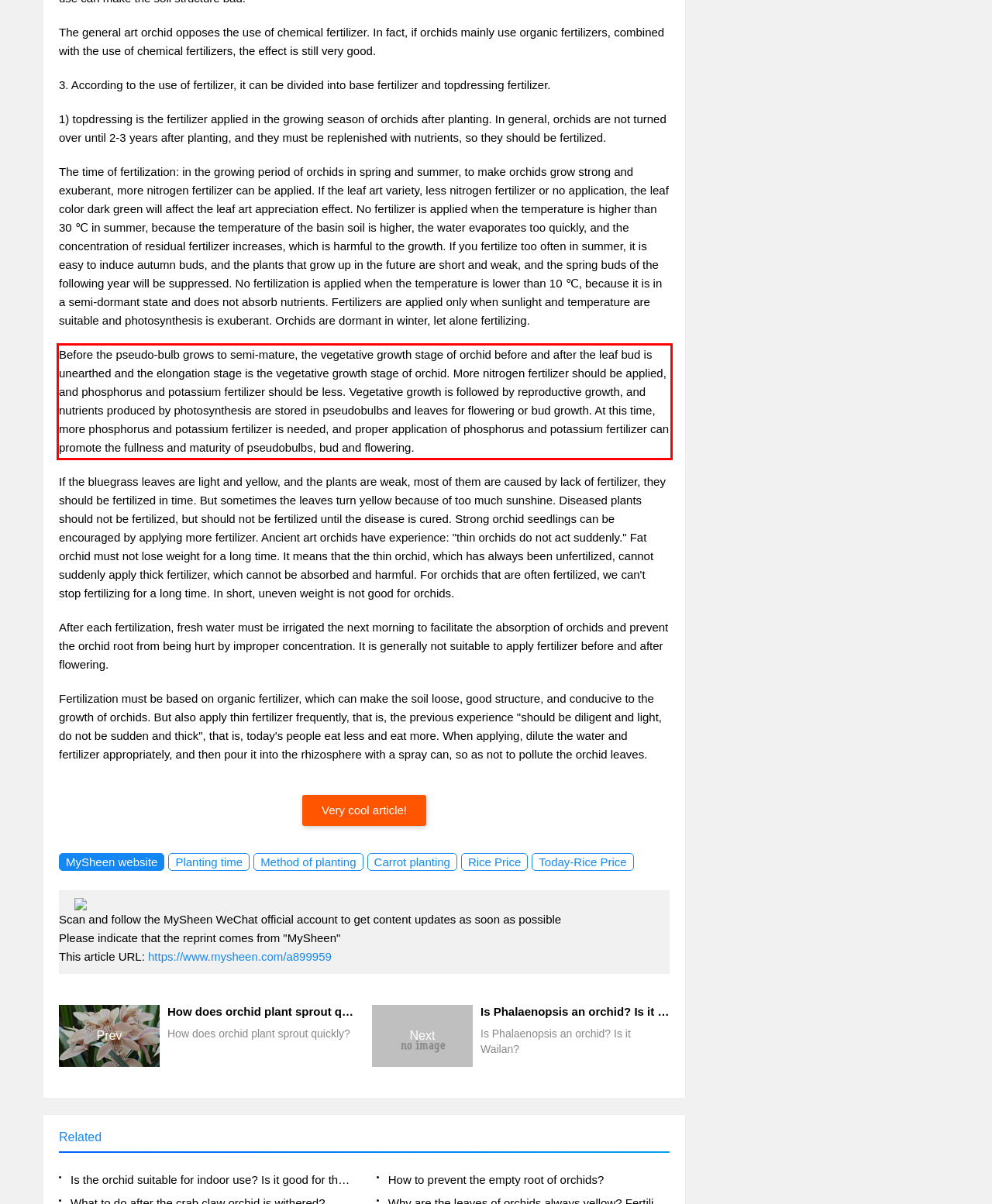Within the screenshot of the webpage, there is a red rectangle. Please recognize and generate the text content inside this red bounding box.

Before the pseudo-bulb grows to semi-mature, the vegetative growth stage of orchid before and after the leaf bud is unearthed and the elongation stage is the vegetative growth stage of orchid. More nitrogen fertilizer should be applied, and phosphorus and potassium fertilizer should be less. Vegetative growth is followed by reproductive growth, and nutrients produced by photosynthesis are stored in pseudobulbs and leaves for flowering or bud growth. At this time, more phosphorus and potassium fertilizer is needed, and proper application of phosphorus and potassium fertilizer can promote the fullness and maturity of pseudobulbs, bud and flowering.